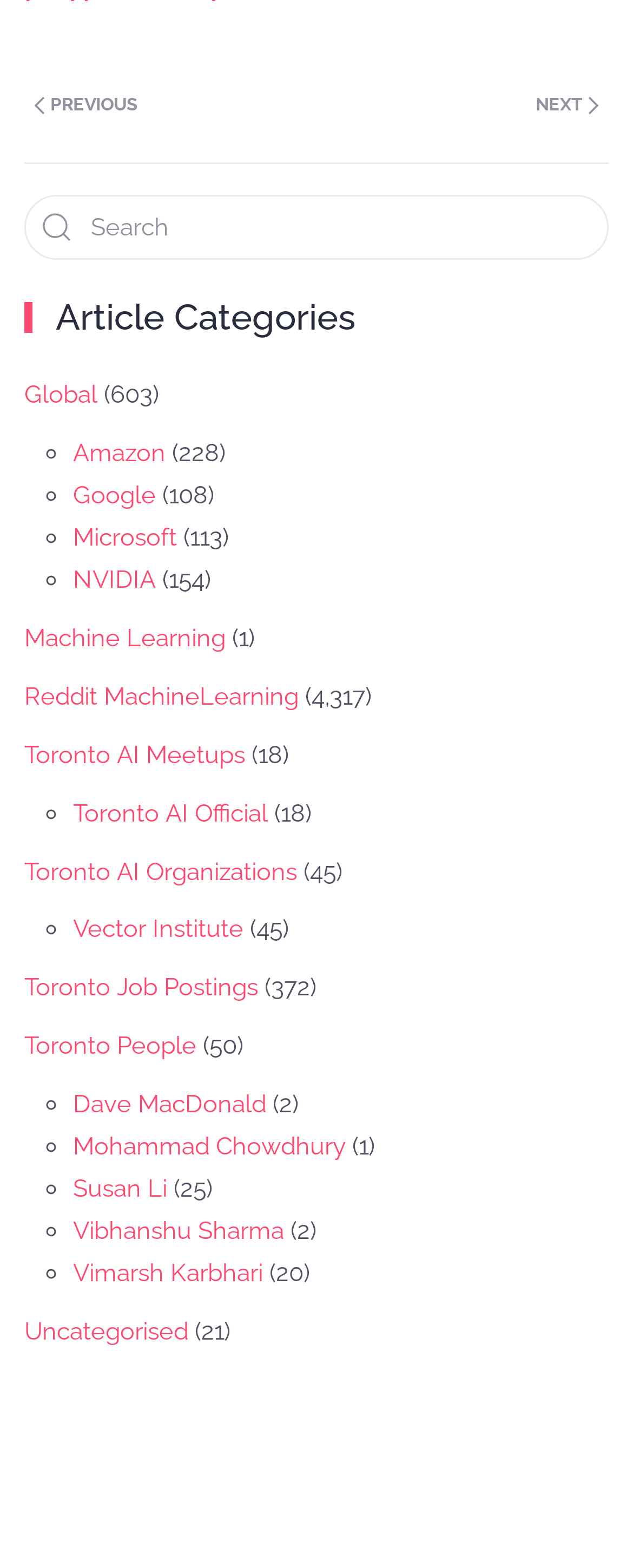Determine the bounding box coordinates of the region that needs to be clicked to achieve the task: "Click on the 'Previous page' link".

[0.038, 0.051, 0.233, 0.083]